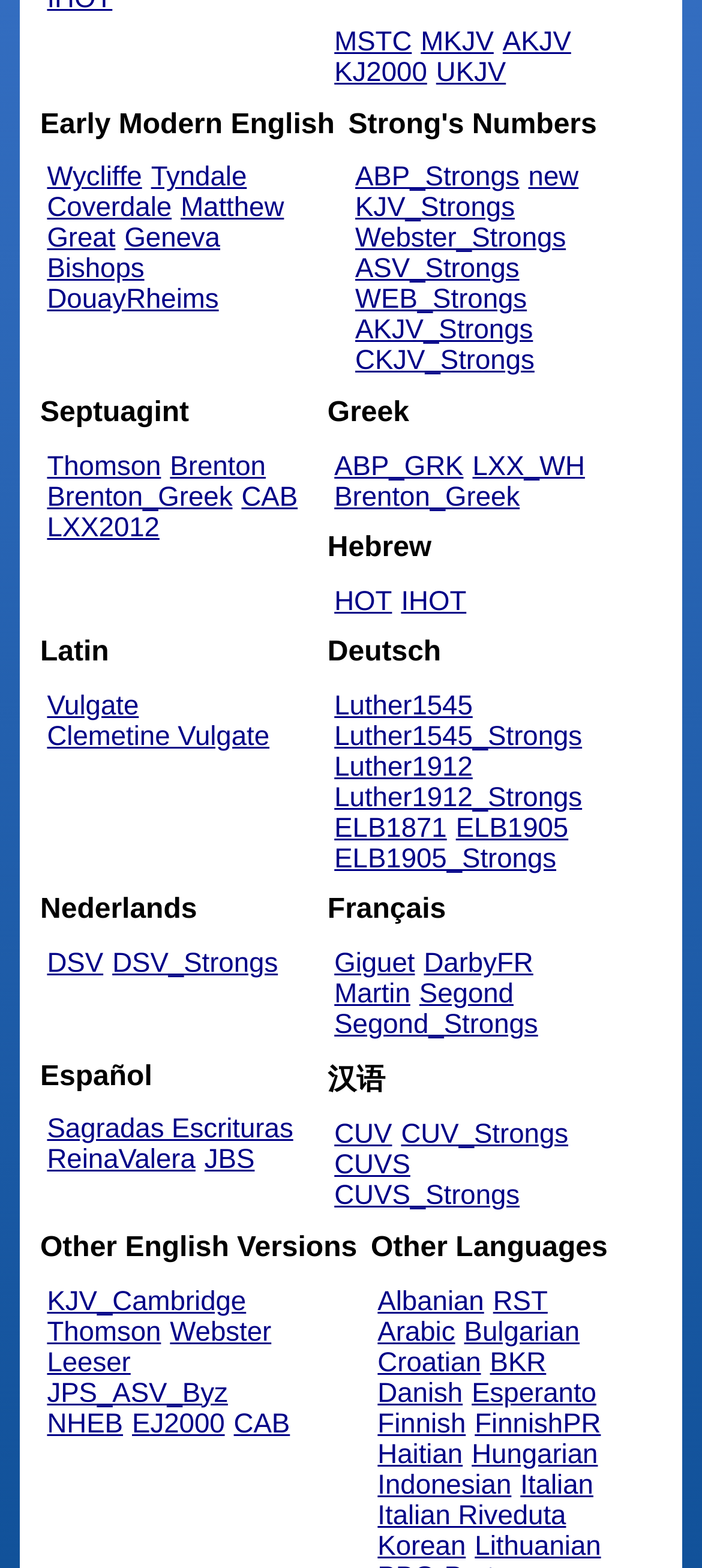Identify the bounding box coordinates for the UI element described as follows: "Italian Riveduta". Ensure the coordinates are four float numbers between 0 and 1, formatted as [left, top, right, bottom].

[0.538, 0.957, 0.806, 0.976]